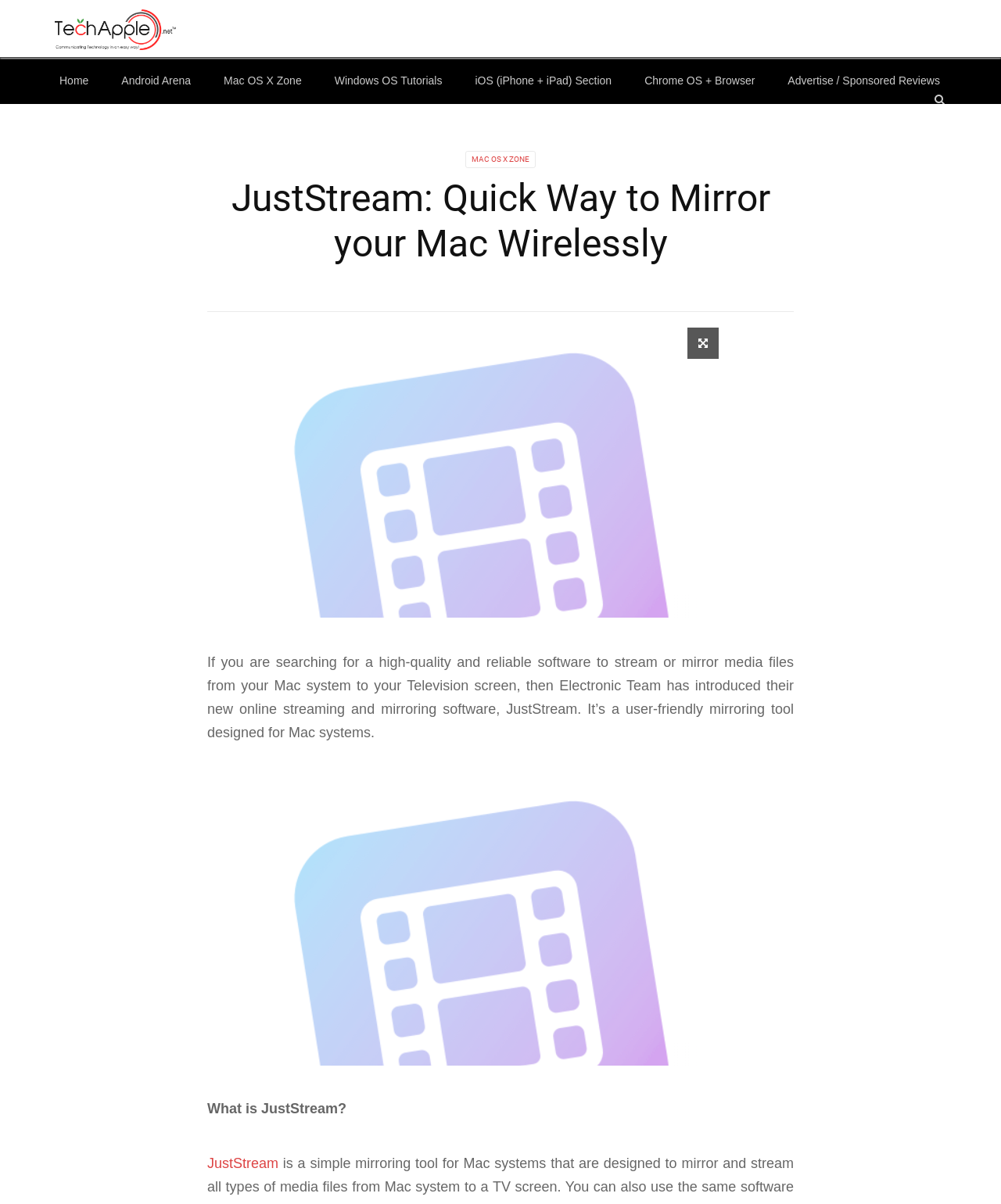Generate the text content of the main headline of the webpage.

JustStream: Quick Way to Mirror your Mac Wirelessly